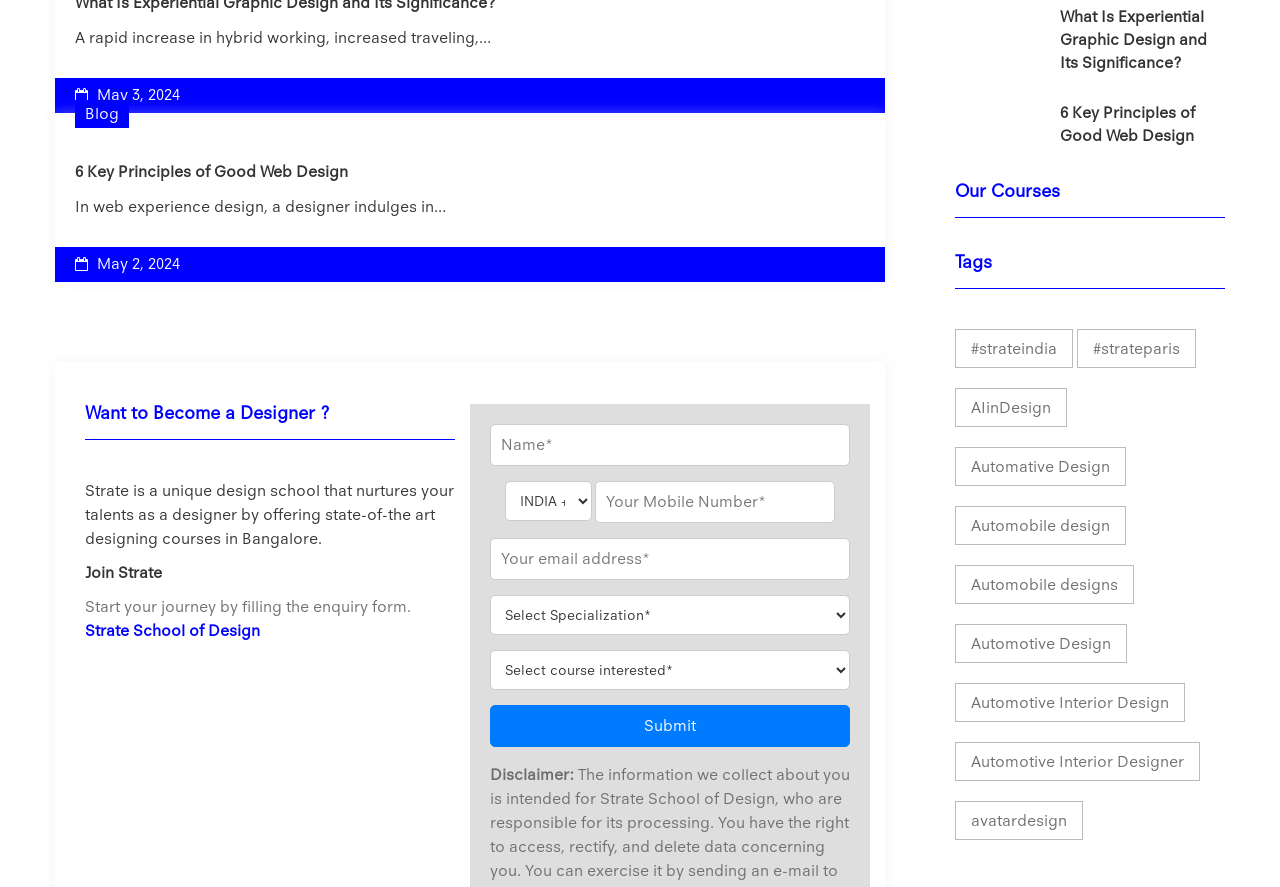Determine the bounding box coordinates for the area that needs to be clicked to fulfill this task: "Click on the 'Submit' button". The coordinates must be given as four float numbers between 0 and 1, i.e., [left, top, right, bottom].

[0.383, 0.795, 0.664, 0.842]